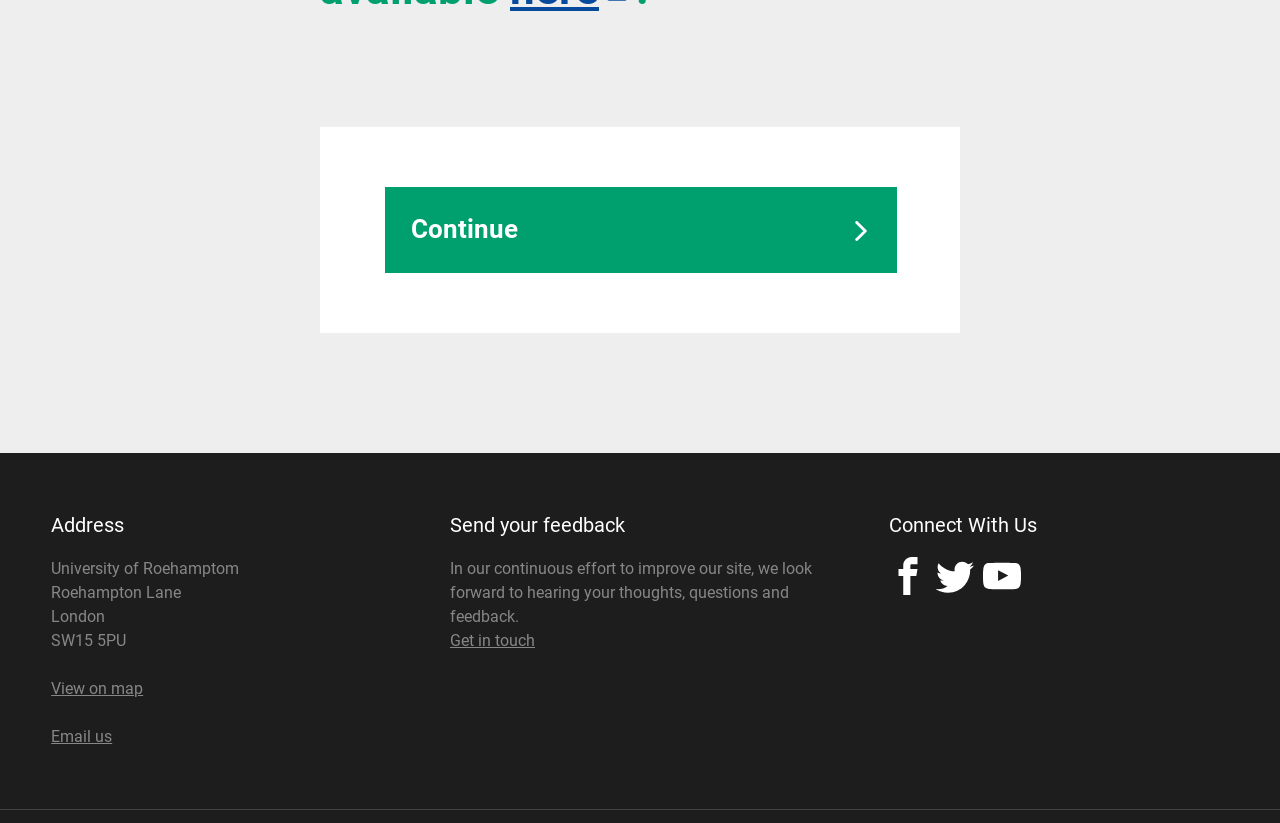From the details in the image, provide a thorough response to the question: What social media platforms can I connect with the university on?

I found the social media platforms by looking at the link elements under the 'Connect With Us' heading, which mentions 'Facebook', 'Twitter', and 'YouTube' as options.